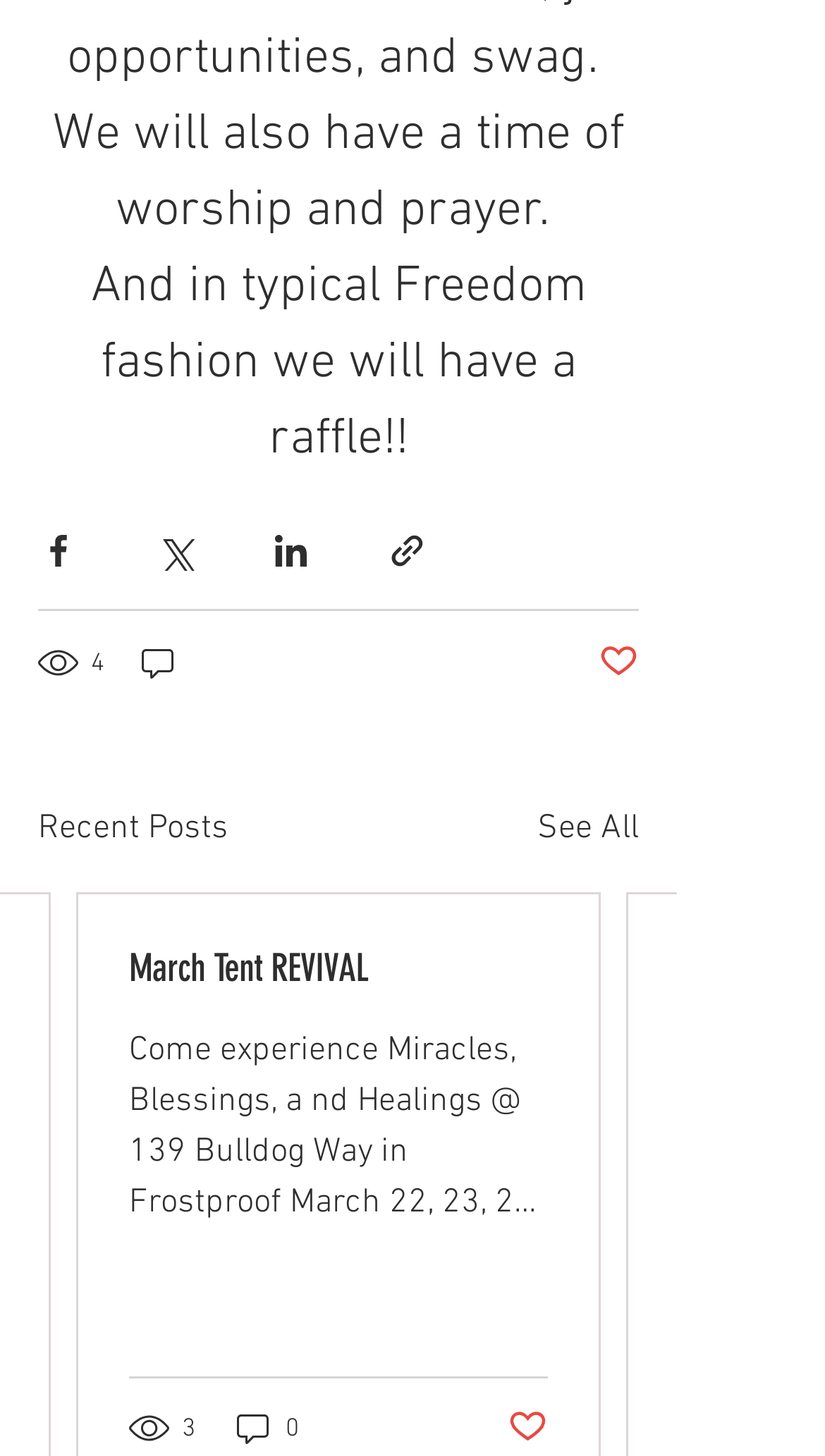Is the post marked as liked? Using the information from the screenshot, answer with a single word or phrase.

No